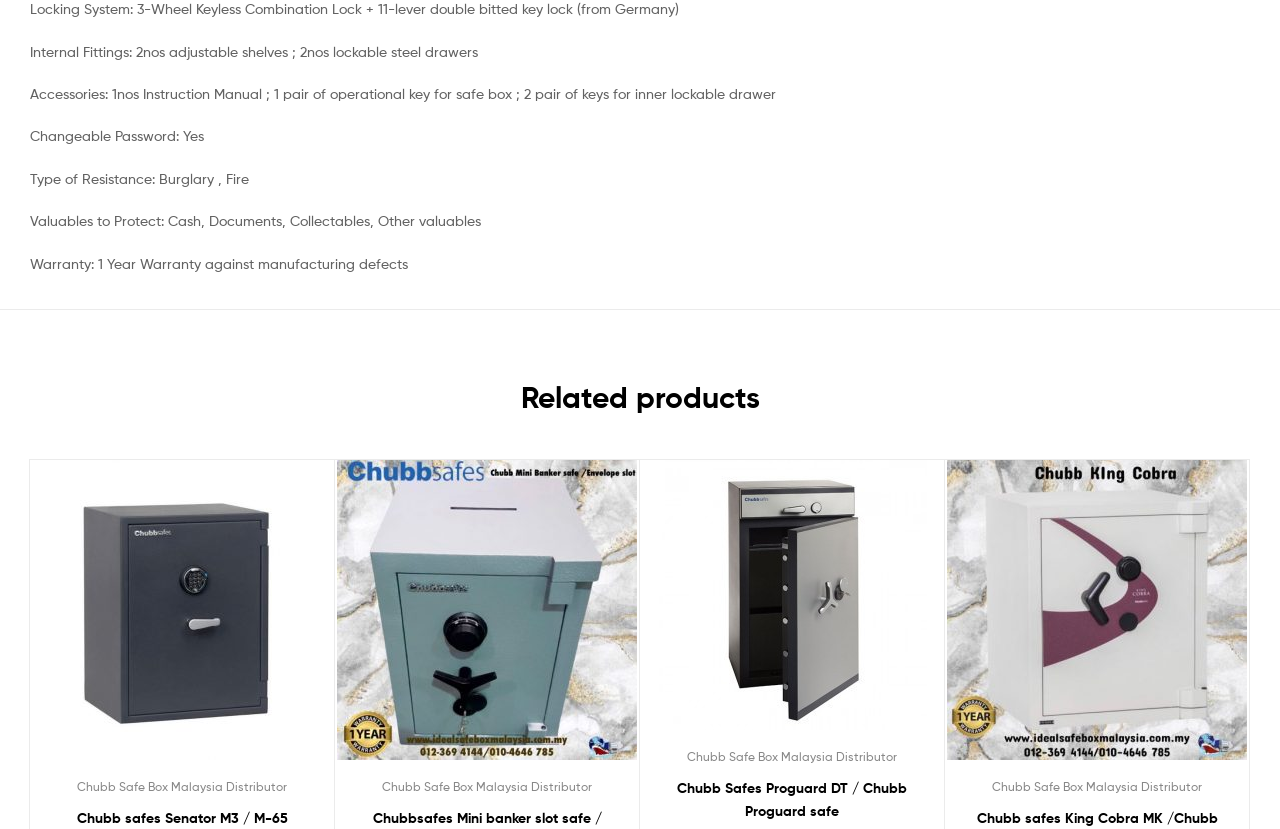Find the bounding box coordinates of the clickable region needed to perform the following instruction: "Add to wishlist". The coordinates should be provided as four float numbers between 0 and 1, i.e., [left, top, right, bottom].

[0.103, 0.723, 0.142, 0.784]